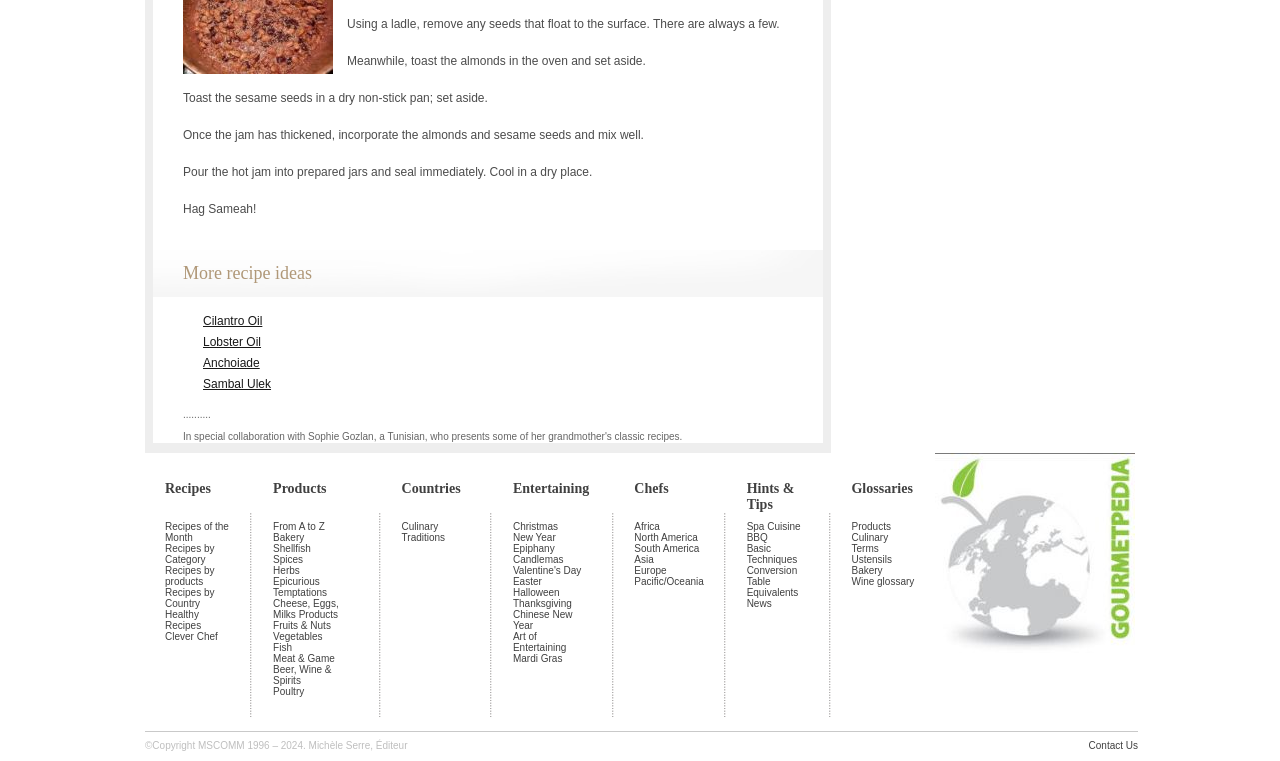How many images are on the webpage?
Look at the screenshot and respond with one word or a short phrase.

1